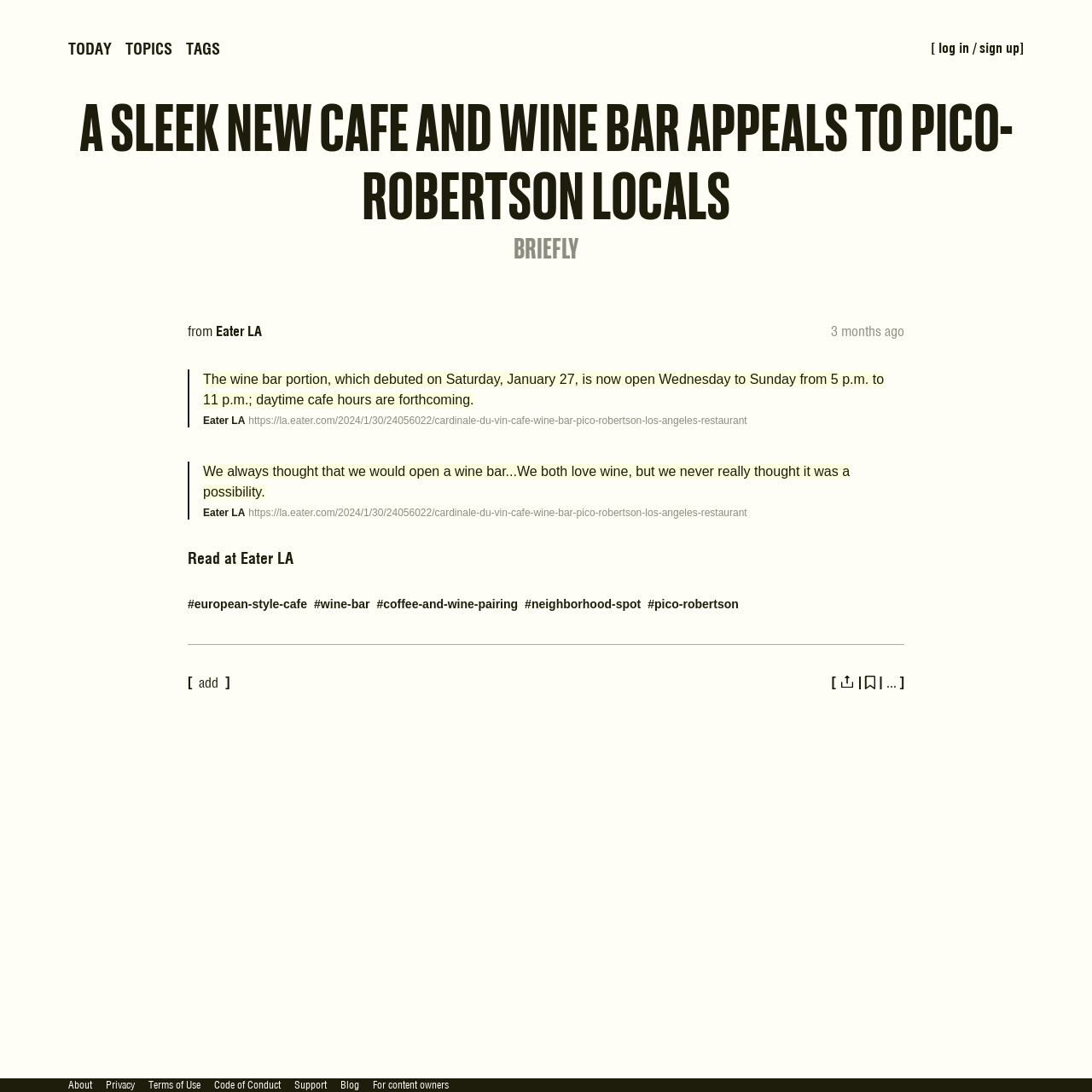What is the format of the article?
Examine the screenshot and reply with a single word or phrase.

News article